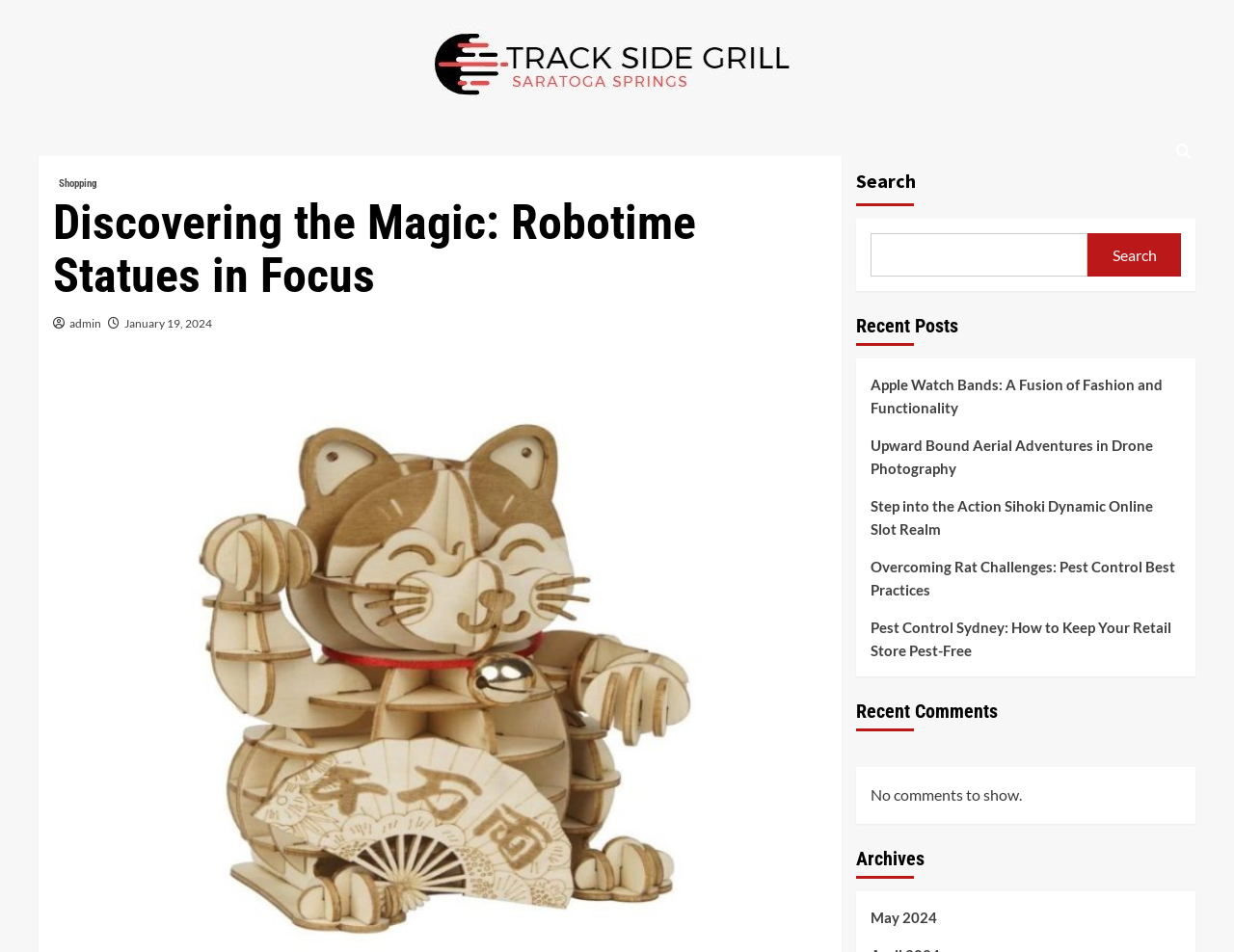How many comments are shown on the webpage?
Please provide a full and detailed response to the question.

The webpage shows a message 'No comments to show.' under the heading 'Recent Comments', which suggests that there are no comments to display.